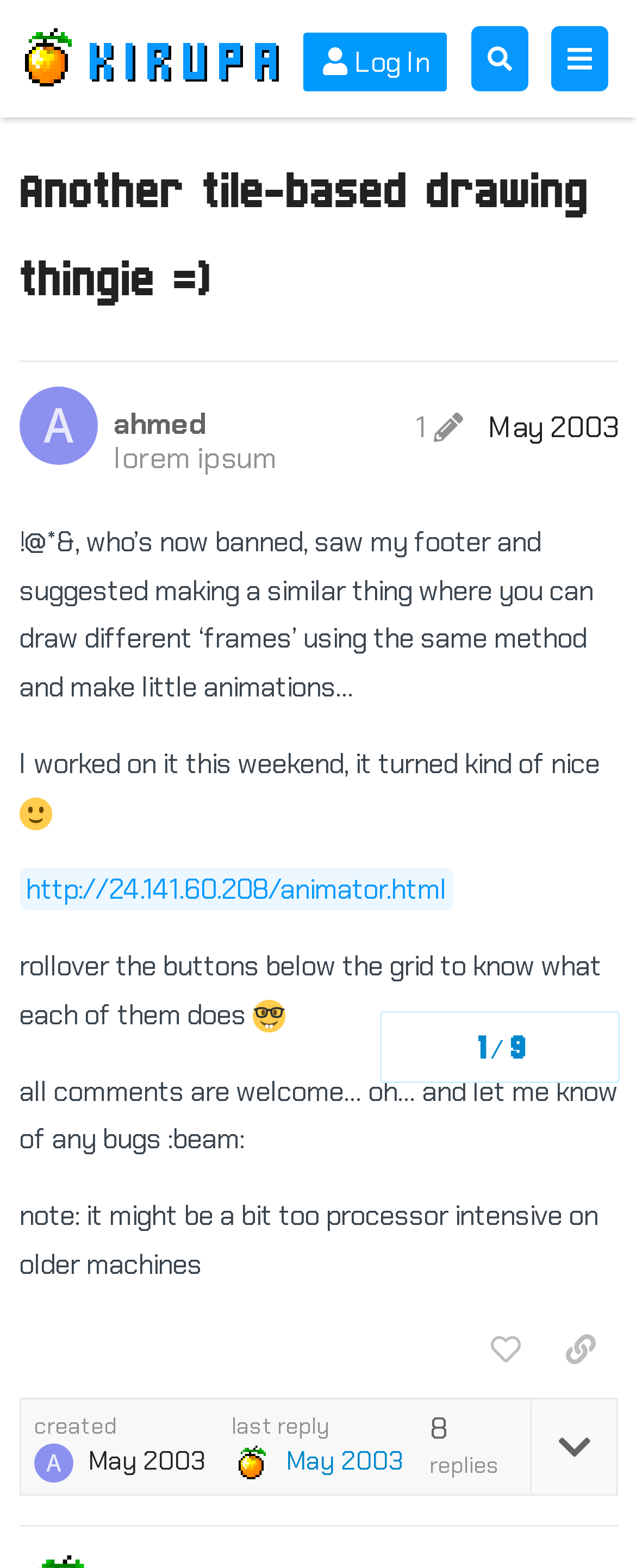Please specify the coordinates of the bounding box for the element that should be clicked to carry out this instruction: "Log in to the forum". The coordinates must be four float numbers between 0 and 1, formatted as [left, top, right, bottom].

[0.478, 0.02, 0.704, 0.058]